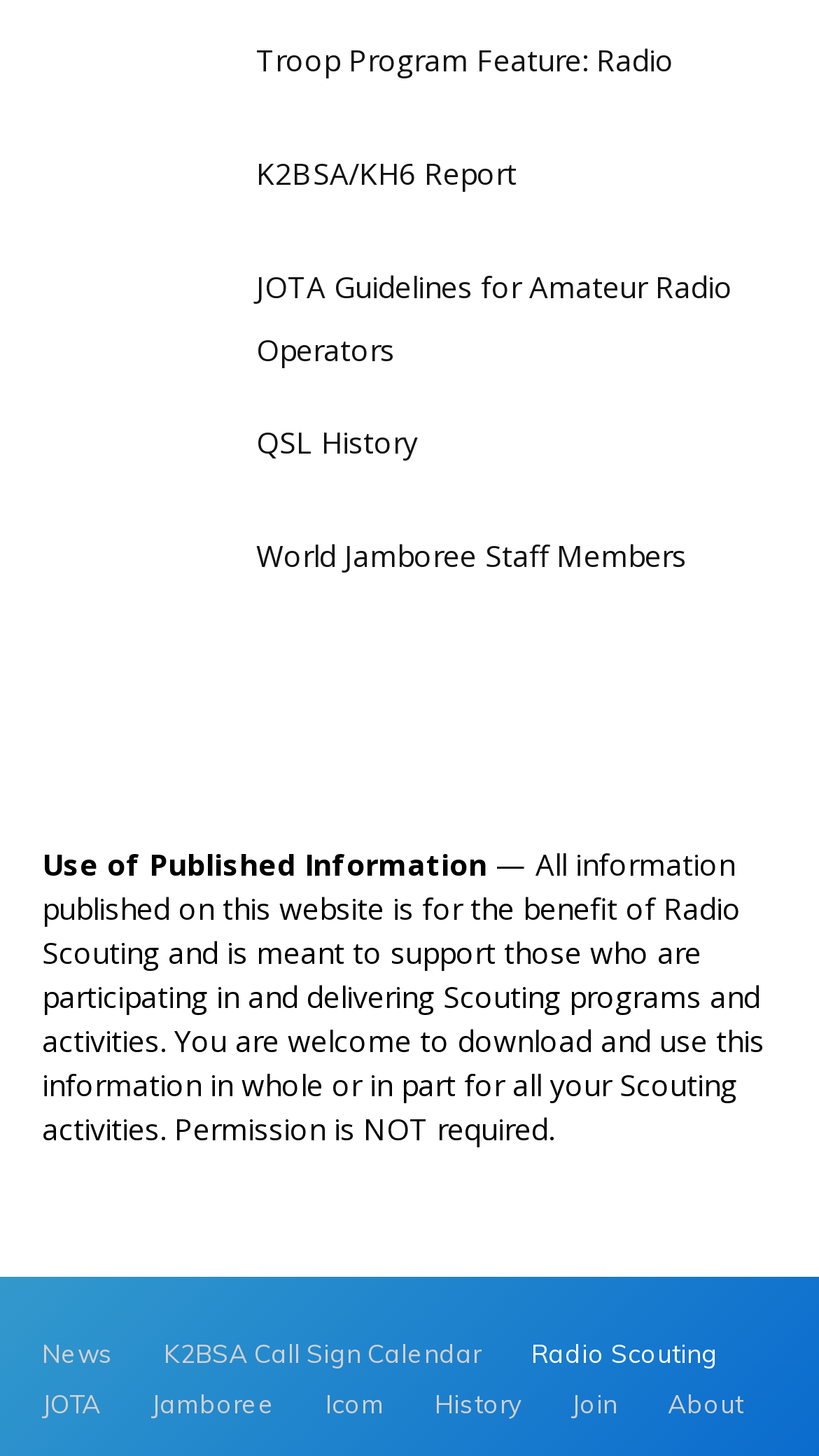Please specify the bounding box coordinates of the clickable region to carry out the following instruction: "Check News". The coordinates should be four float numbers between 0 and 1, in the format [left, top, right, bottom].

[0.051, 0.912, 0.138, 0.947]